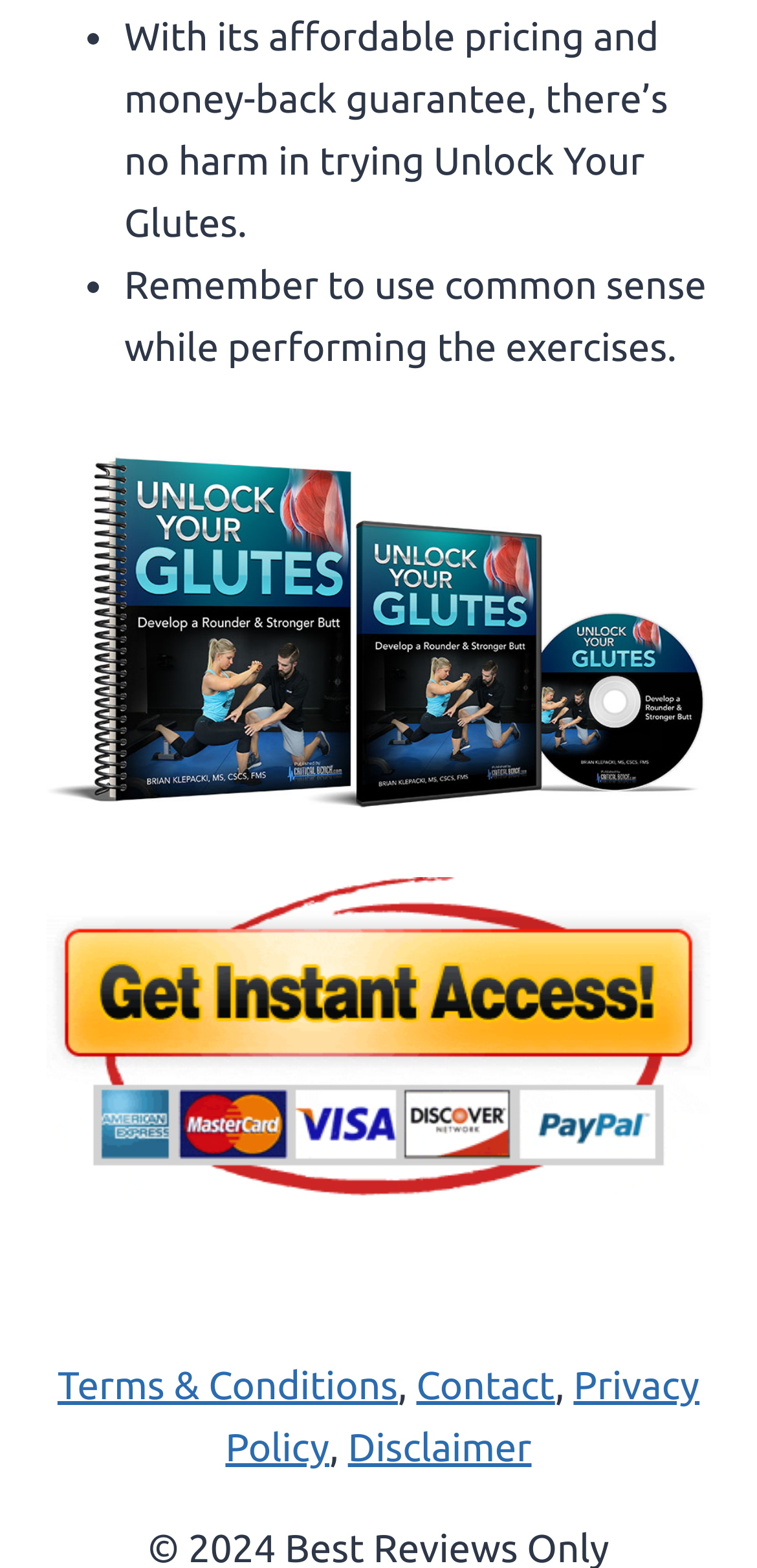Given the element description, predict the bounding box coordinates in the format (top-left x, top-left y, bottom-right x, bottom-right y). Make sure all values are between 0 and 1. Here is the element description: alt="get instant access"

[0.062, 0.56, 0.938, 0.762]